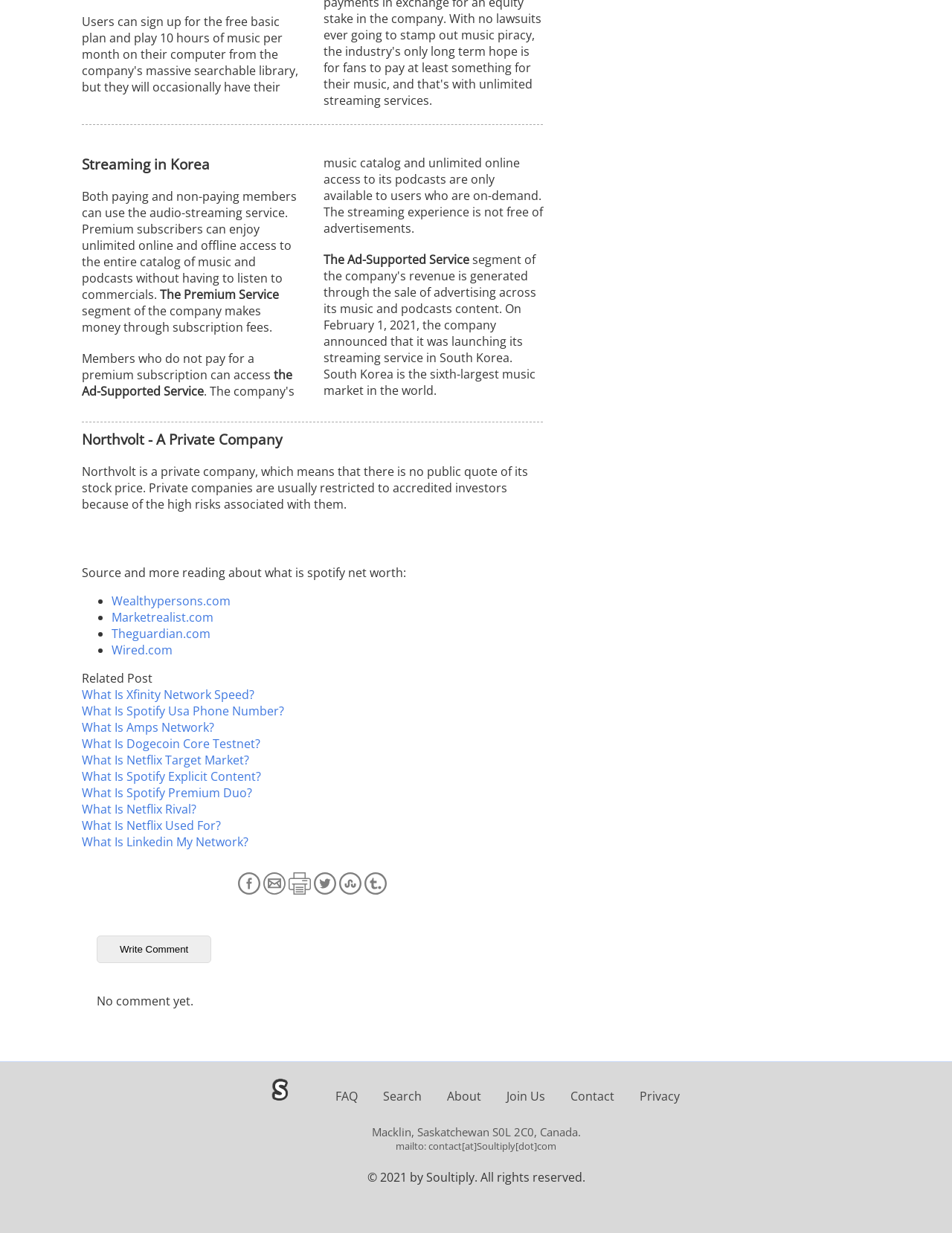What is the Ad-Supported Service?
Based on the screenshot, respond with a single word or phrase.

Access with ads